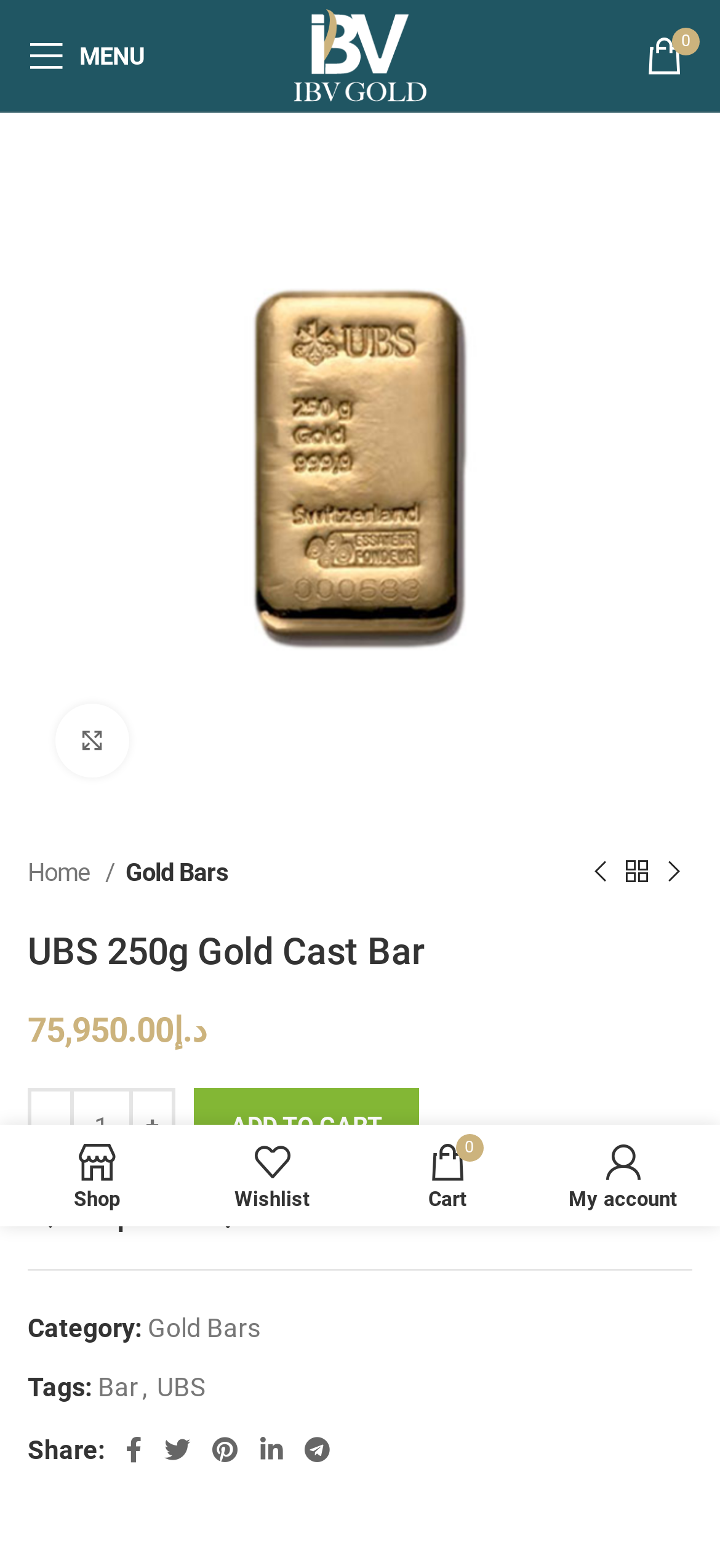Can you identify the bounding box coordinates of the clickable region needed to carry out this instruction: 'Click to enlarge'? The coordinates should be four float numbers within the range of 0 to 1, stated as [left, top, right, bottom].

[0.077, 0.449, 0.179, 0.496]